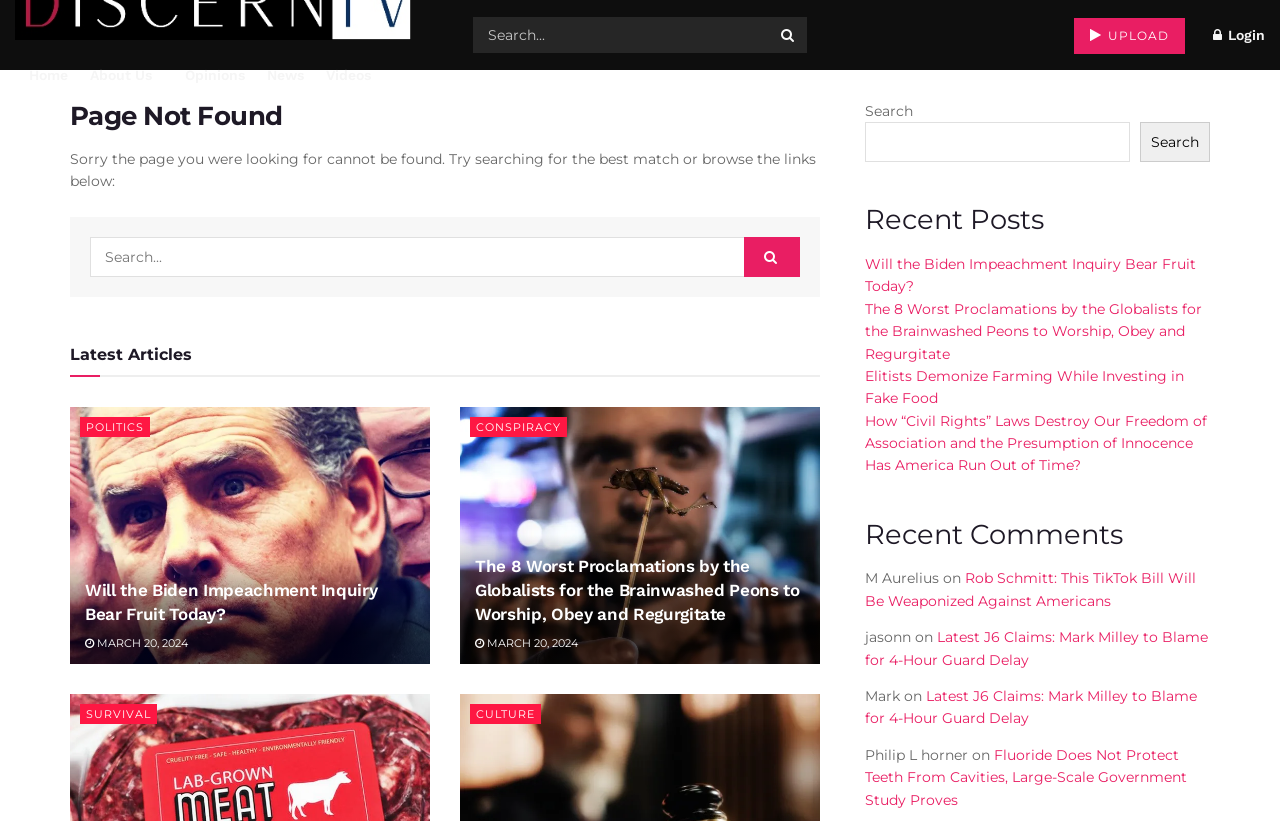Locate the bounding box coordinates of the item that should be clicked to fulfill the instruction: "Read the latest news".

[0.209, 0.048, 0.238, 0.133]